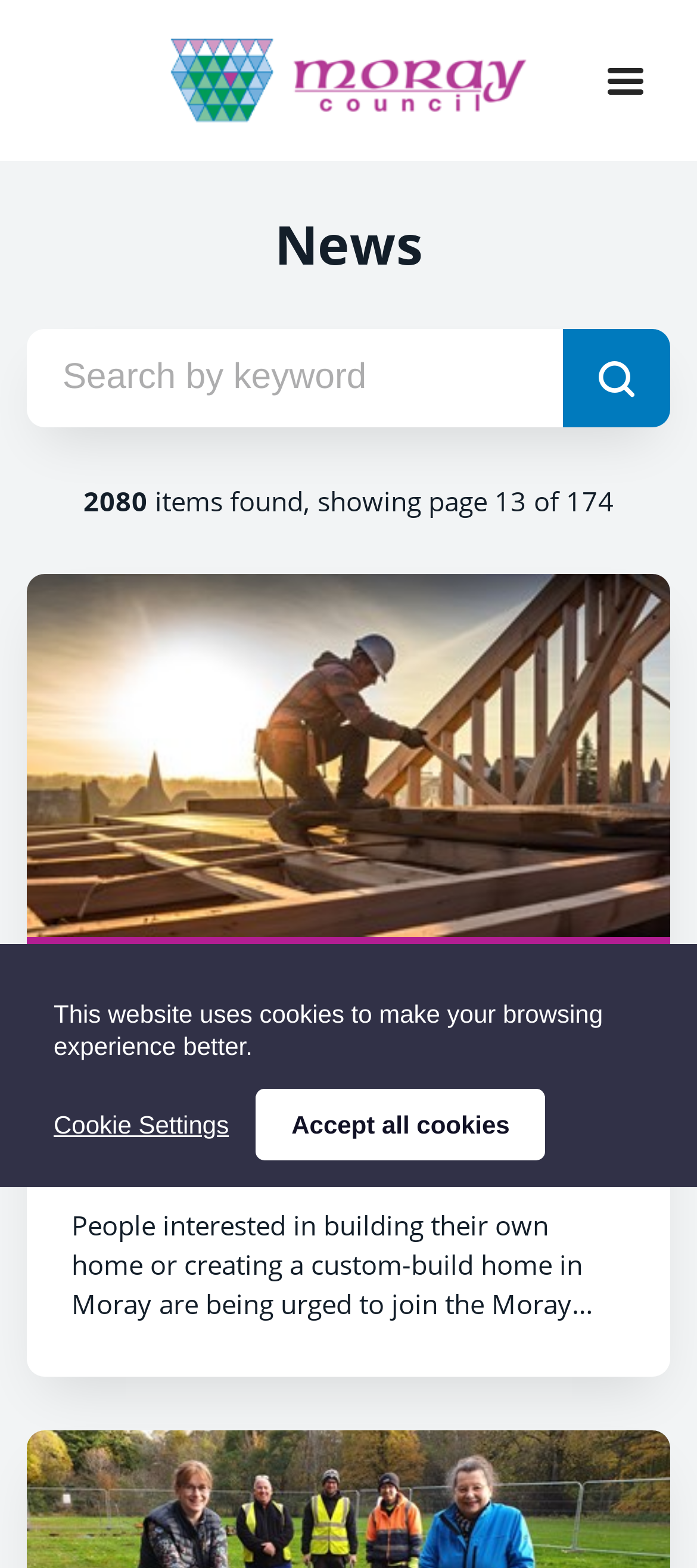Please use the details from the image to answer the following question comprehensively:
What is the topic of the news item?

I found the answer by looking at the heading element with the text 'People interested in building their own home in Moray urged to join council register' which indicates the topic of the news item.